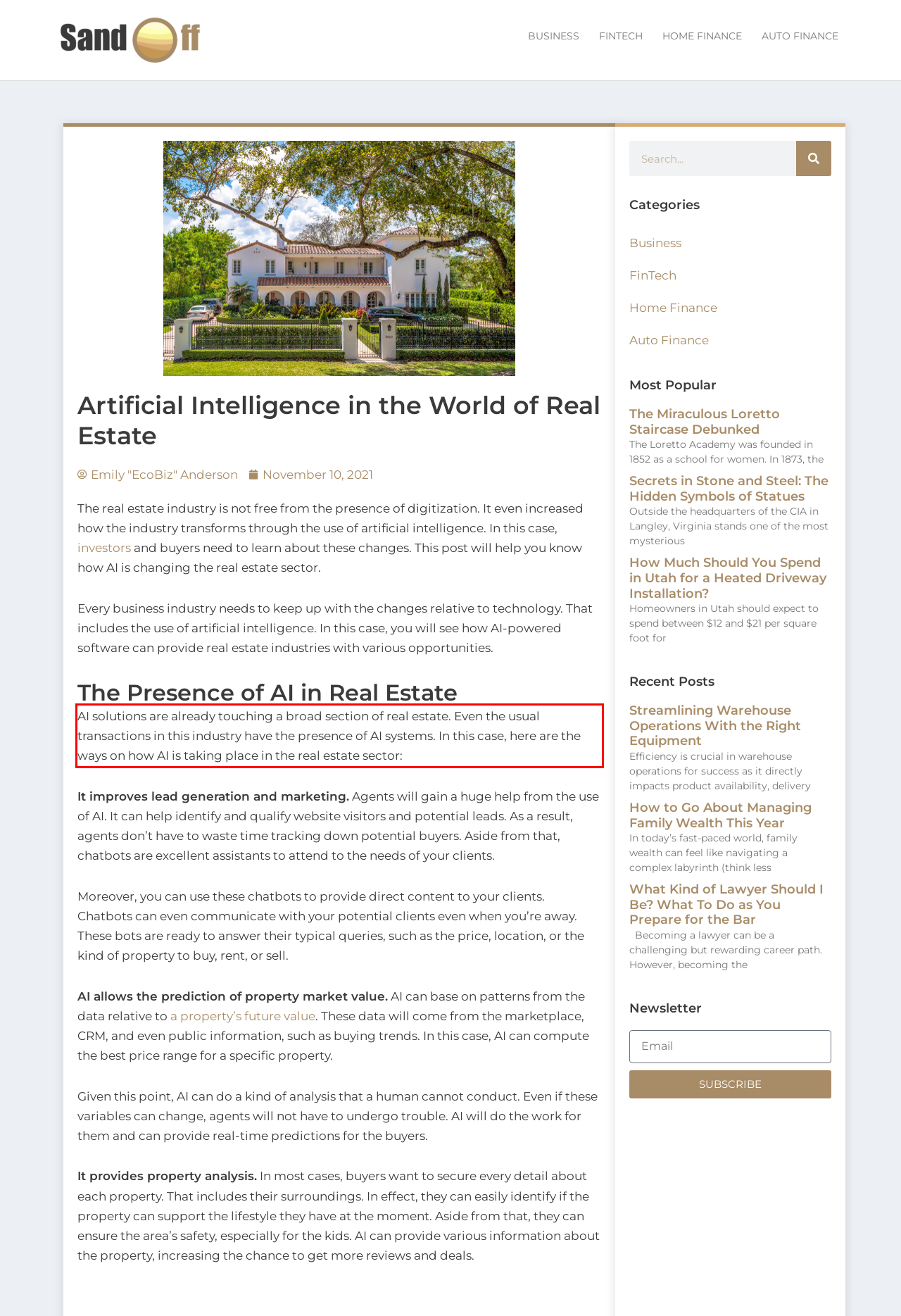Please look at the screenshot provided and find the red bounding box. Extract the text content contained within this bounding box.

AI solutions are already touching a broad section of real estate. Even the usual transactions in this industry have the presence of AI systems. In this case, here are the ways on how AI is taking place in the real estate sector: